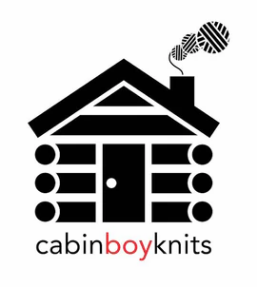Give an elaborate caption for the image.

The image showcases the logo of "Cabin Boy Knits," featuring a stylized black cabin with logs and a peaked roof. Above the cabin, there's a chimney emitting three puffs that represent yarn balls, adding a playful element to the design. The brand name "cabinboyknits" is displayed prominently in a combination of black and red, with "boy" creatively emphasized in a different color to stand out. This logo encapsulates a warm and inviting feel, connecting the themes of knitting and rustic charm, perfect for a business dedicated to yarn and knitting supplies.